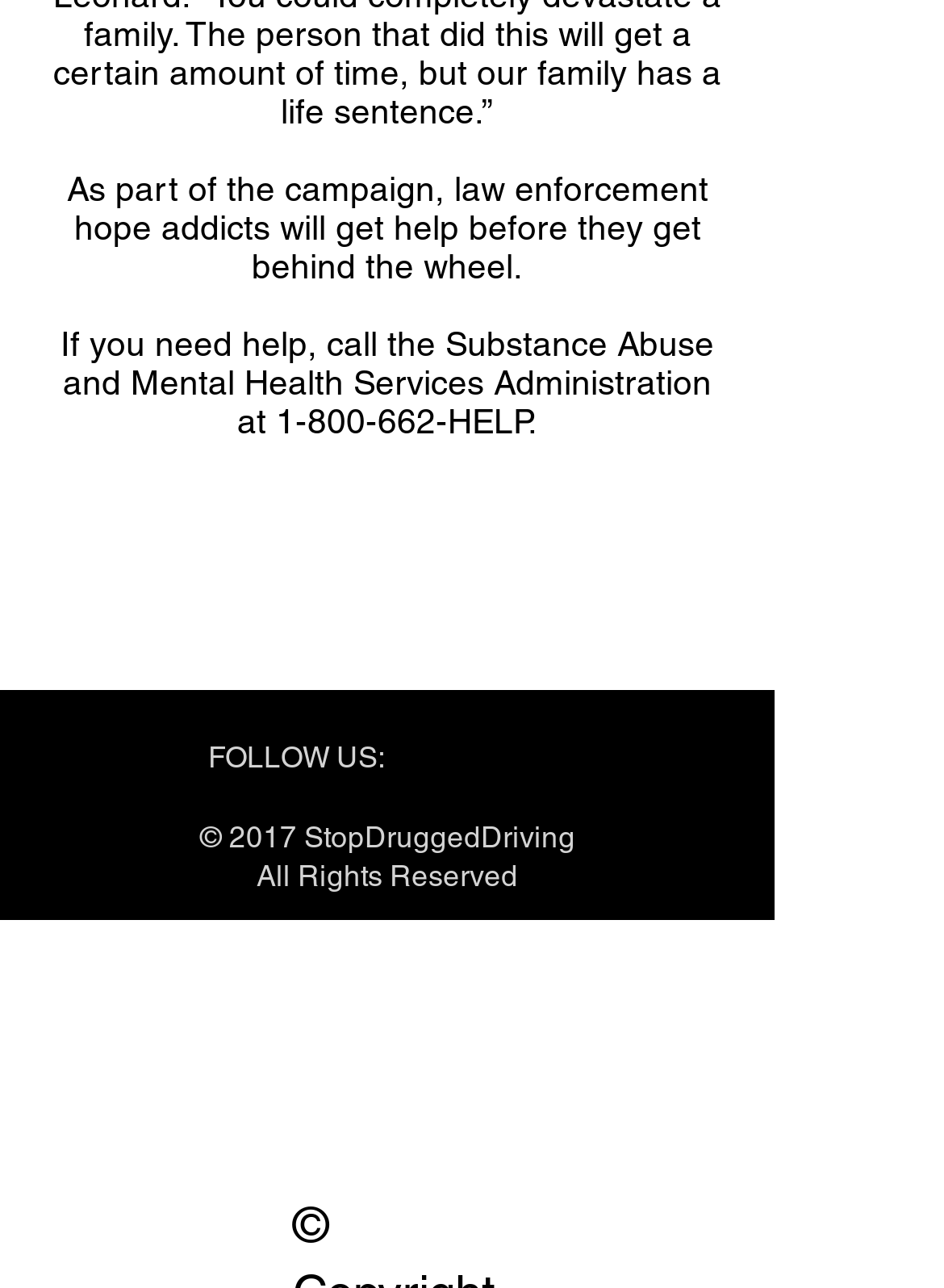Answer the question below with a single word or a brief phrase: 
What year is the copyright of the webpage?

2017